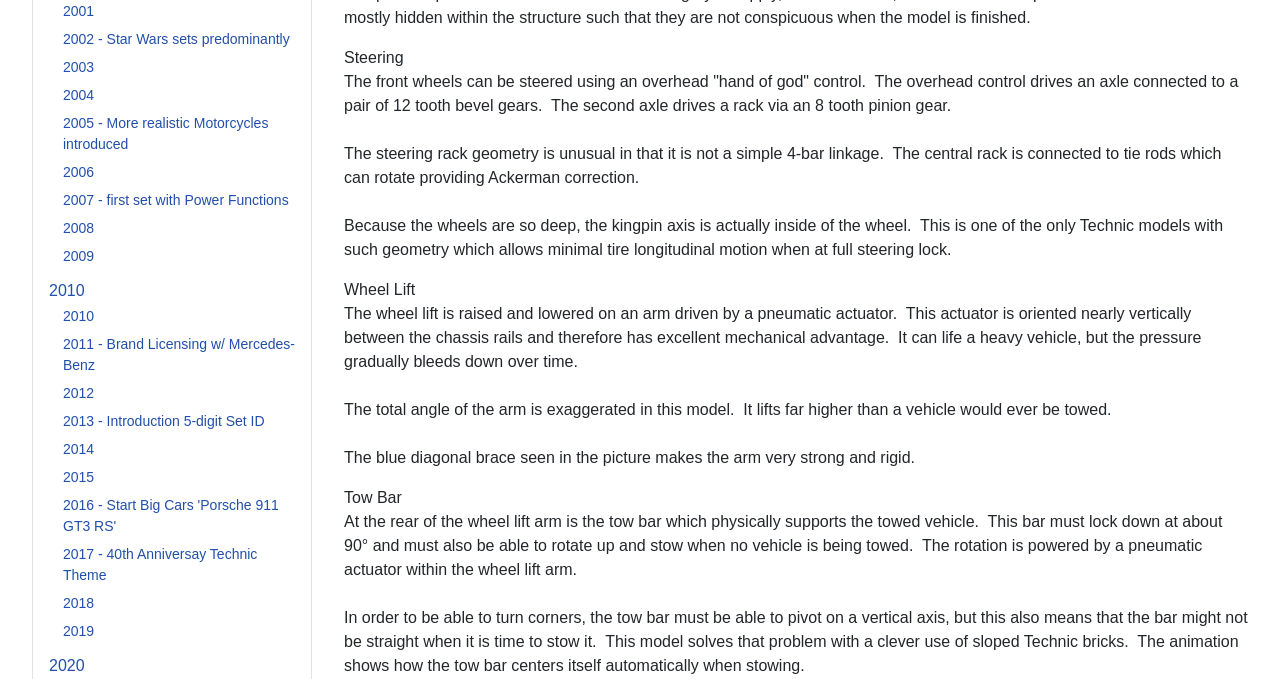What is the year of the first link?
Utilize the image to construct a detailed and well-explained answer.

The first link is '2001' which is located at the top of the webpage, and its bounding box coordinates are [0.049, 0.005, 0.074, 0.029].